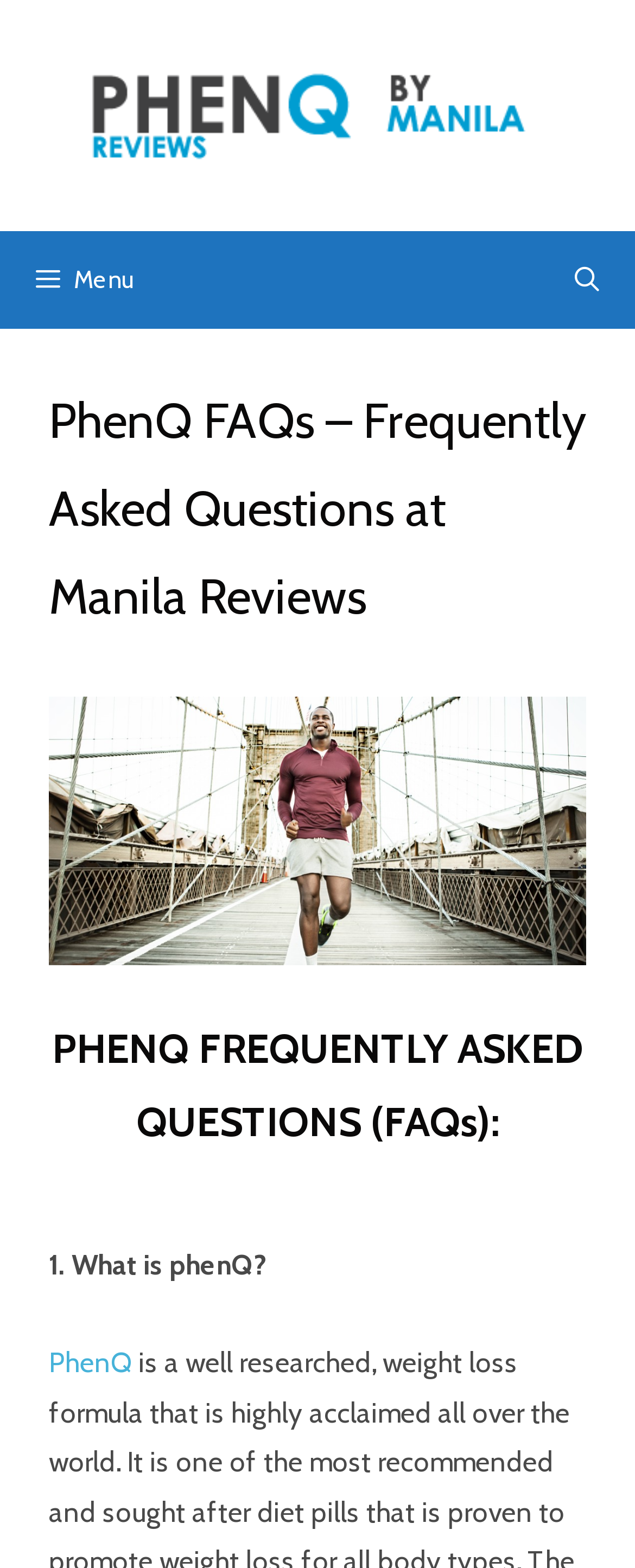What is the name of the website?
Identify the answer in the screenshot and reply with a single word or phrase.

Manila Reviews